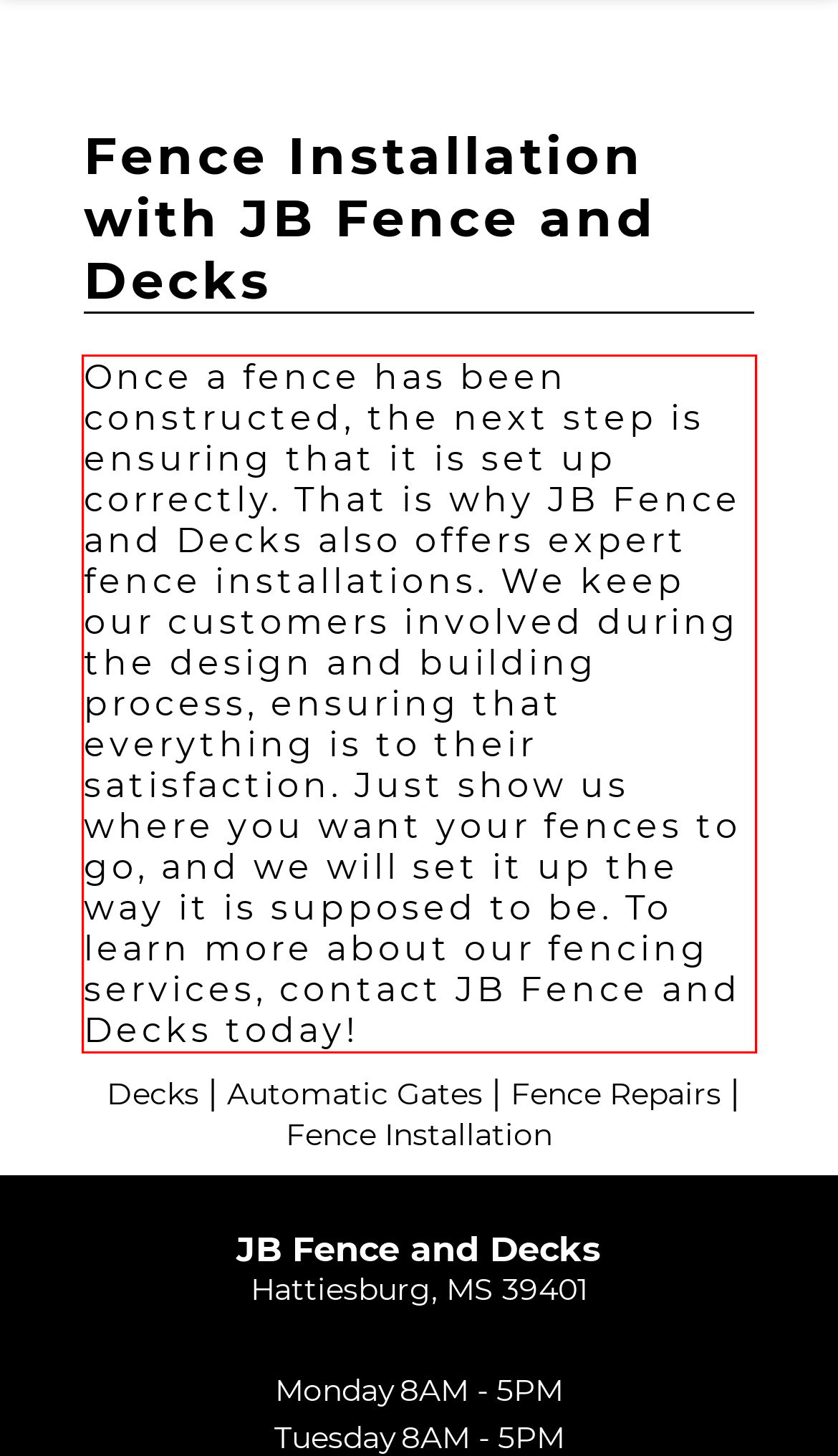Using the webpage screenshot, recognize and capture the text within the red bounding box.

Once a fence has been constructed, the next step is ensuring that it is set up correctly. That is why JB Fence and Decks also offers expert fence installations. We keep our customers involved during the design and building process, ensuring that everything is to their satisfaction. Just show us where you want your fences to go, and we will set it up the way it is supposed to be. To learn more about our fencing services, contact JB Fence and Decks today!